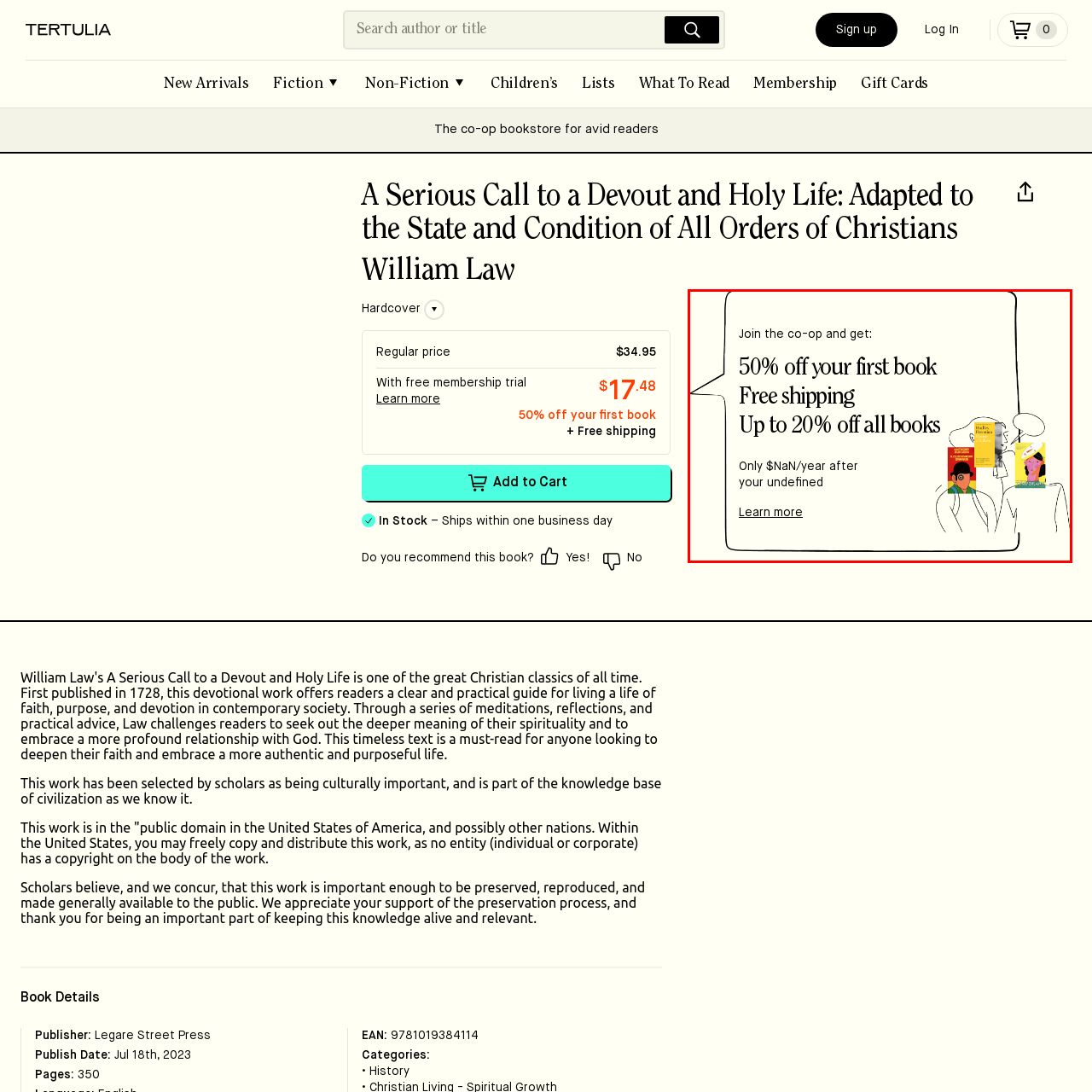How many illustrated figures are in the image?
Focus on the image bounded by the red box and reply with a one-word or phrase answer.

Two